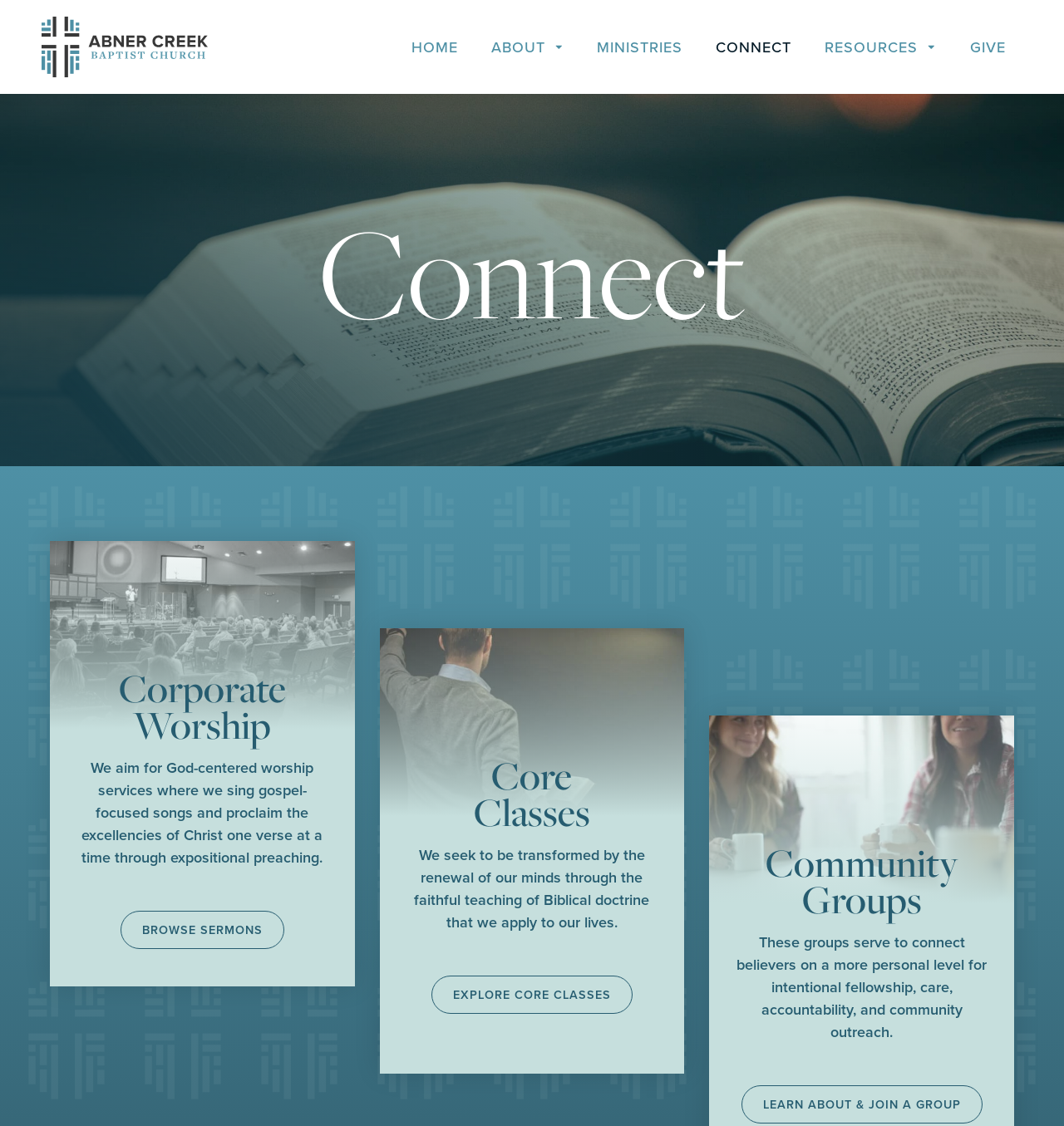Provide the bounding box coordinates of the HTML element this sentence describes: "Give".

[0.896, 0.025, 0.961, 0.059]